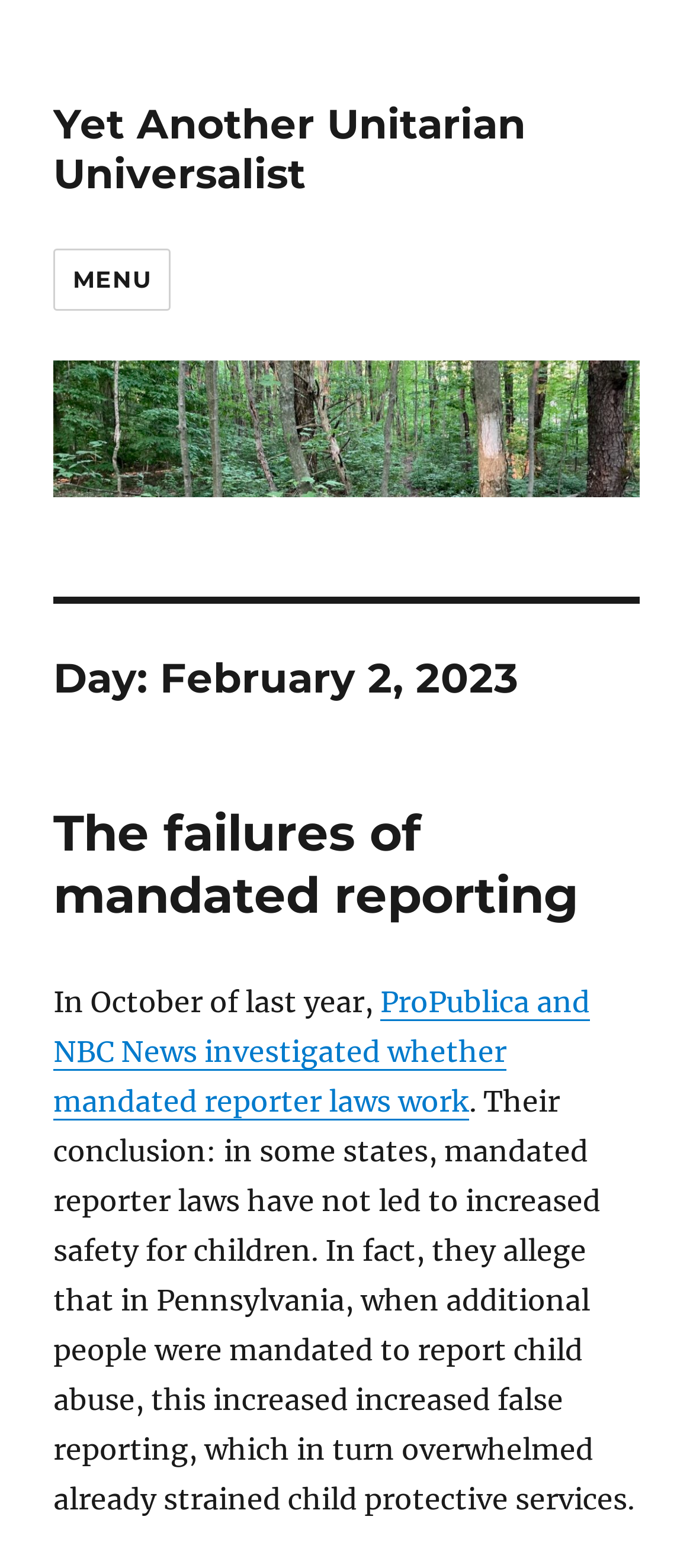Provide the bounding box coordinates for the UI element that is described by this text: "Menu". The coordinates should be in the form of four float numbers between 0 and 1: [left, top, right, bottom].

[0.077, 0.159, 0.247, 0.198]